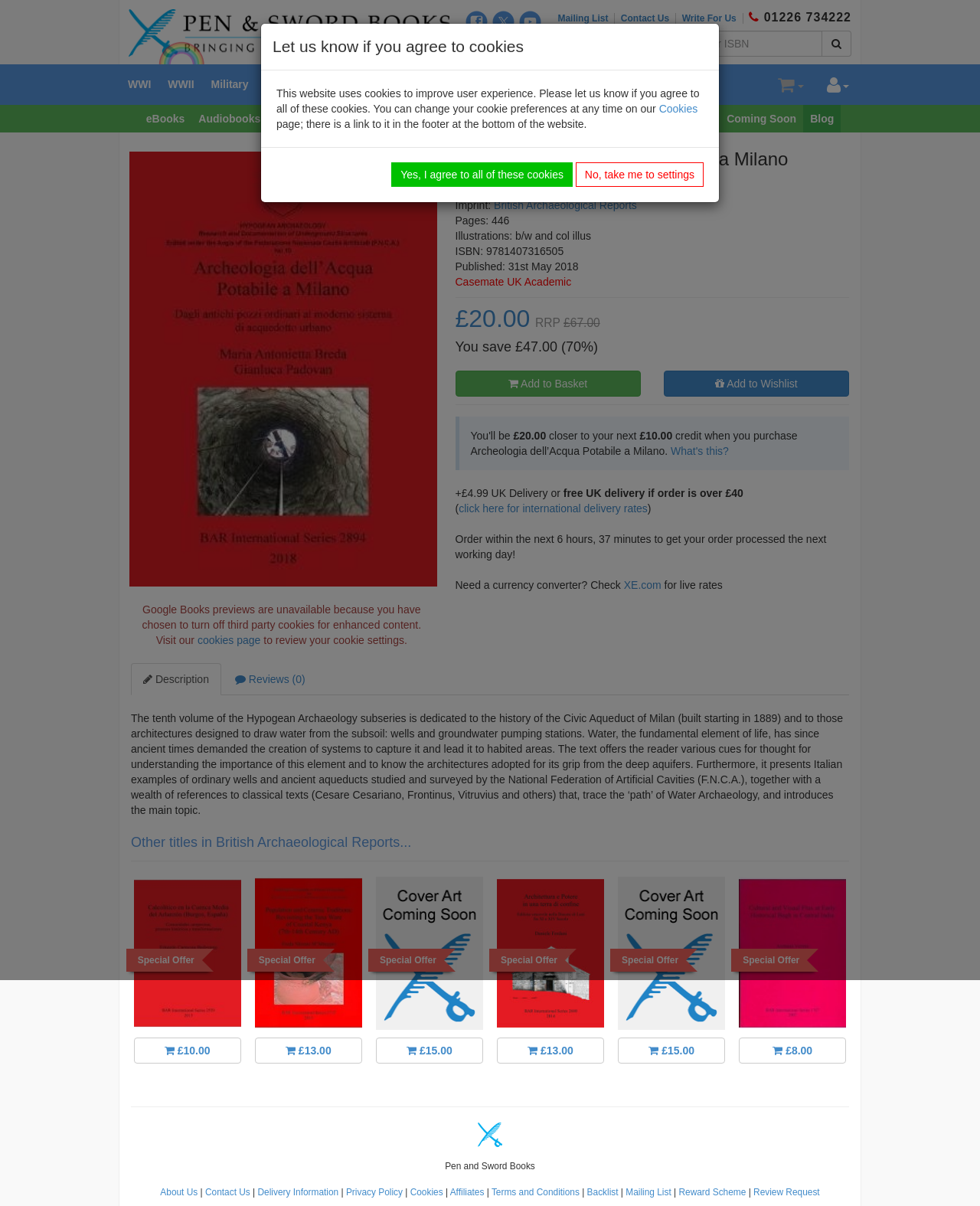Look at the image and give a detailed response to the following question: How many pages does the book have?

I found the answer by looking at the book details section, which is located below the book title. The pages information is listed as 'Pages: 446'.